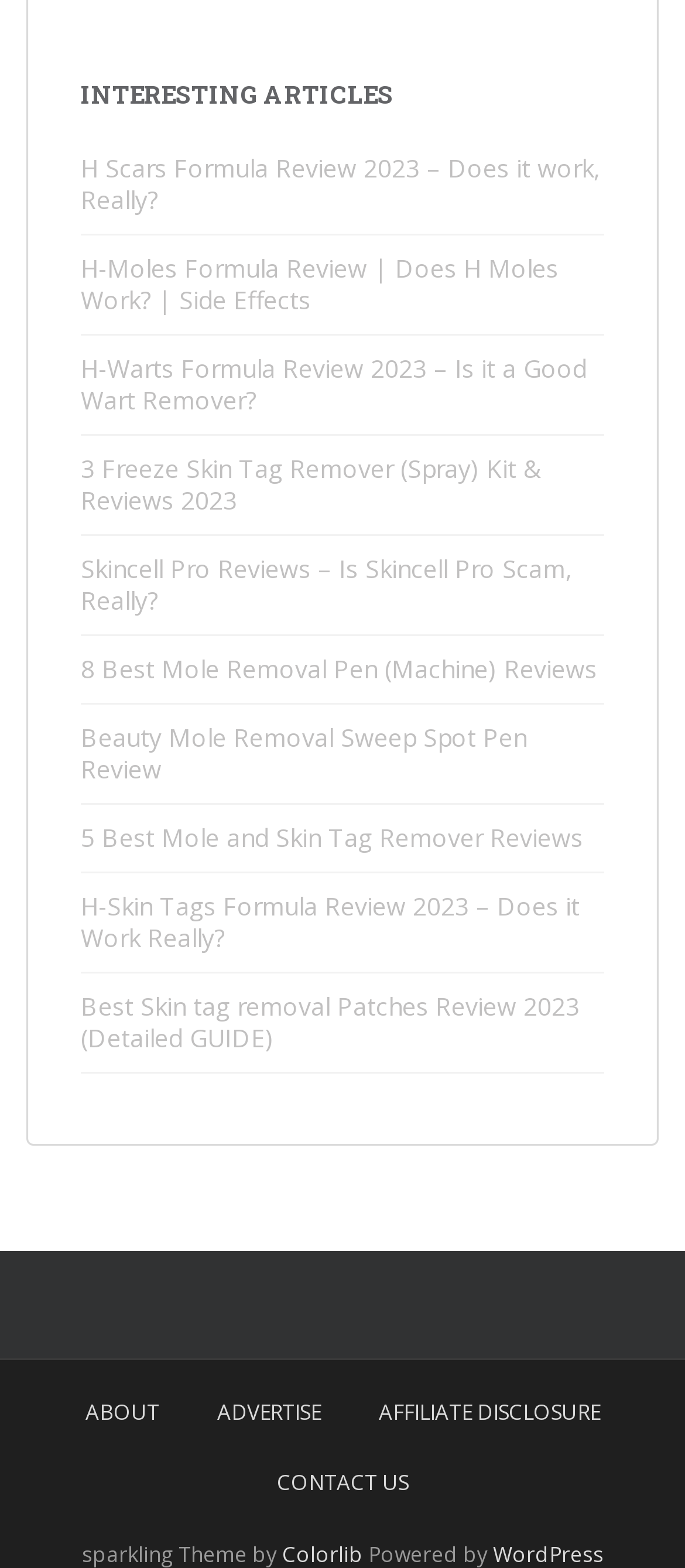Highlight the bounding box coordinates of the element that should be clicked to carry out the following instruction: "Contact the website administrator". The coordinates must be given as four float numbers ranging from 0 to 1, i.e., [left, top, right, bottom].

[0.365, 0.924, 0.635, 0.969]